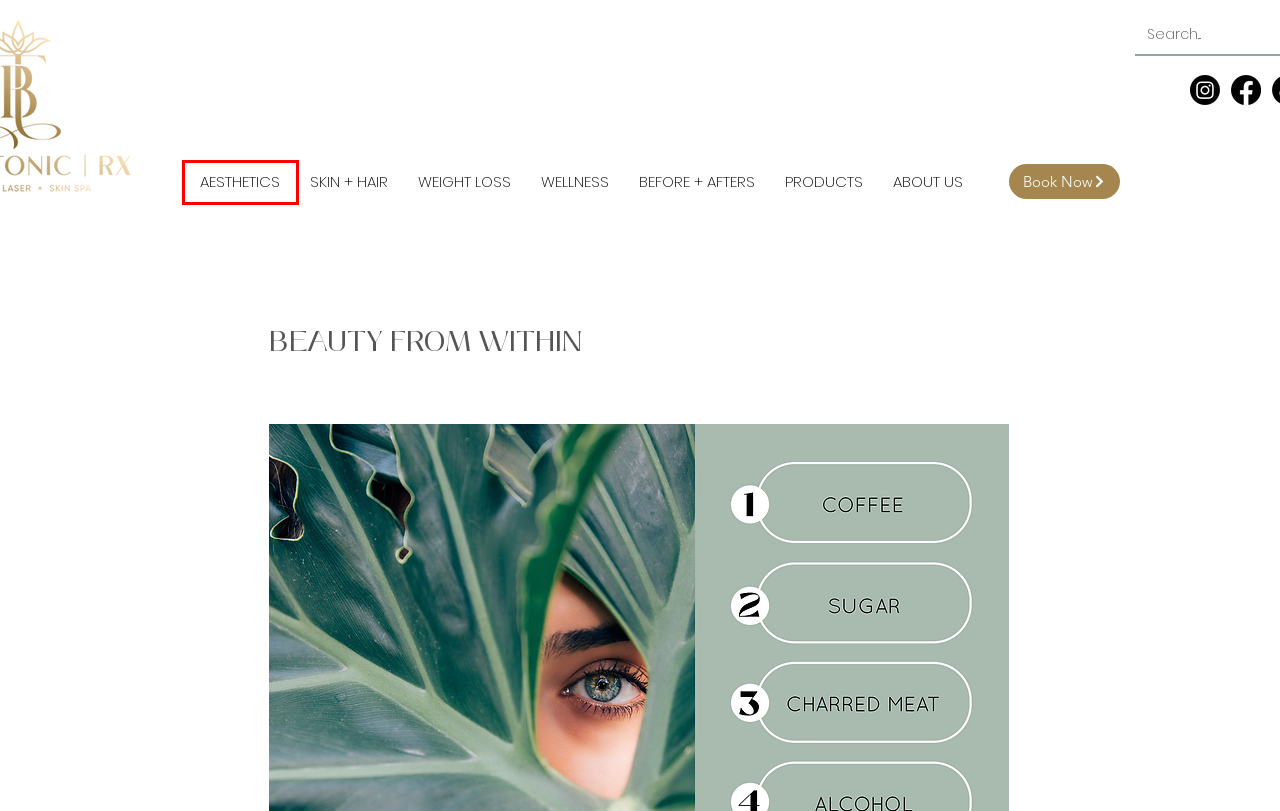Assess the screenshot of a webpage with a red bounding box and determine which webpage description most accurately matches the new page after clicking the element within the red box. Here are the options:
A. Policies | Body Tonic Med Spa in Austin, TX
B. Financing | Body Tonic Medical Spa | Austin
C. About Us - Body Tonic Medical Spa
D. Before and Afters | Body Tonic Med Spa in Austin, TX
E. Online Booking
F. Body Tonic Medical Spa | Austin, TX
G. Skin Care + Health Tips Blog | Body Tonic Med Spa in Austin, TX
H. Gift Card | Body Tonic Med Spa

F